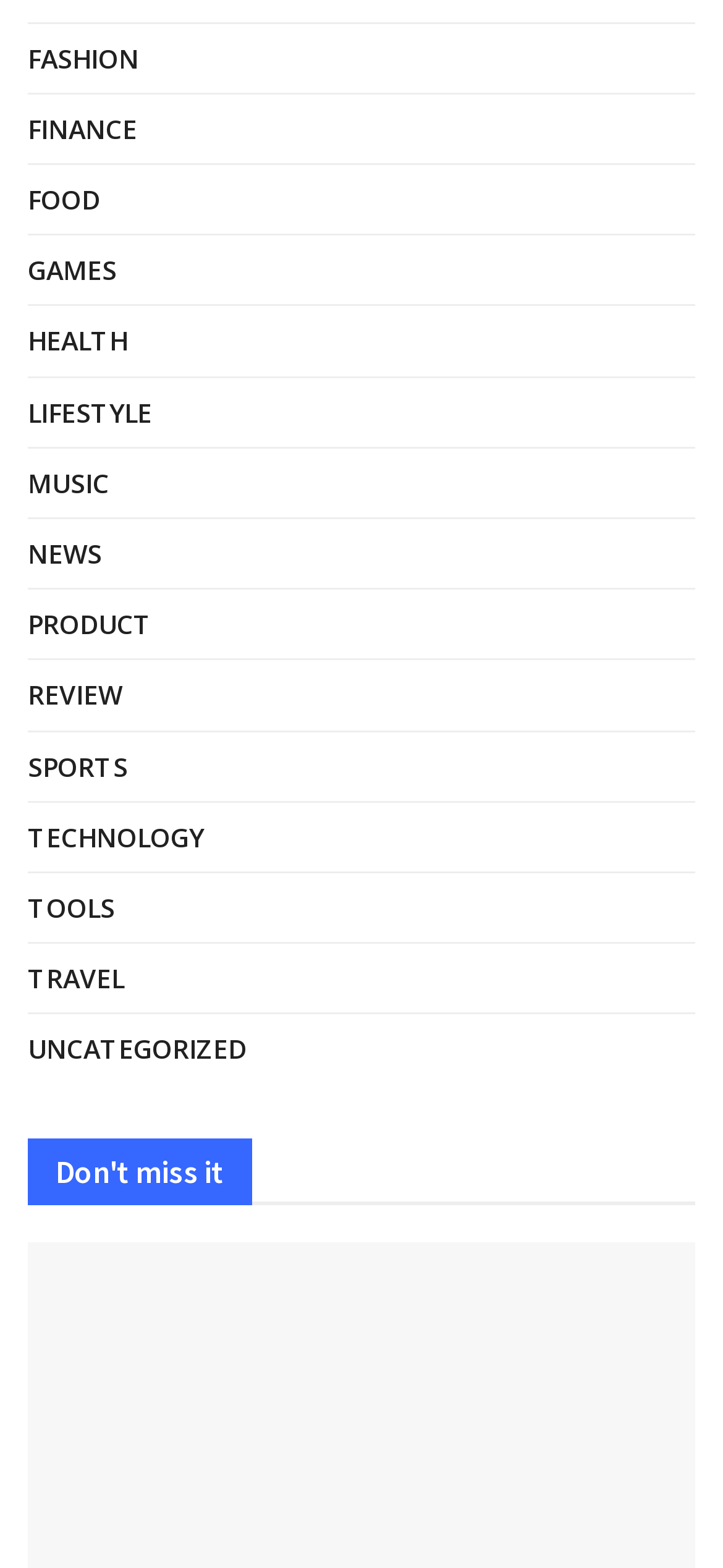Extract the bounding box coordinates for the HTML element that matches this description: "June 9, 2023". The coordinates should be four float numbers between 0 and 1, i.e., [left, top, right, bottom].

[0.282, 0.008, 0.477, 0.024]